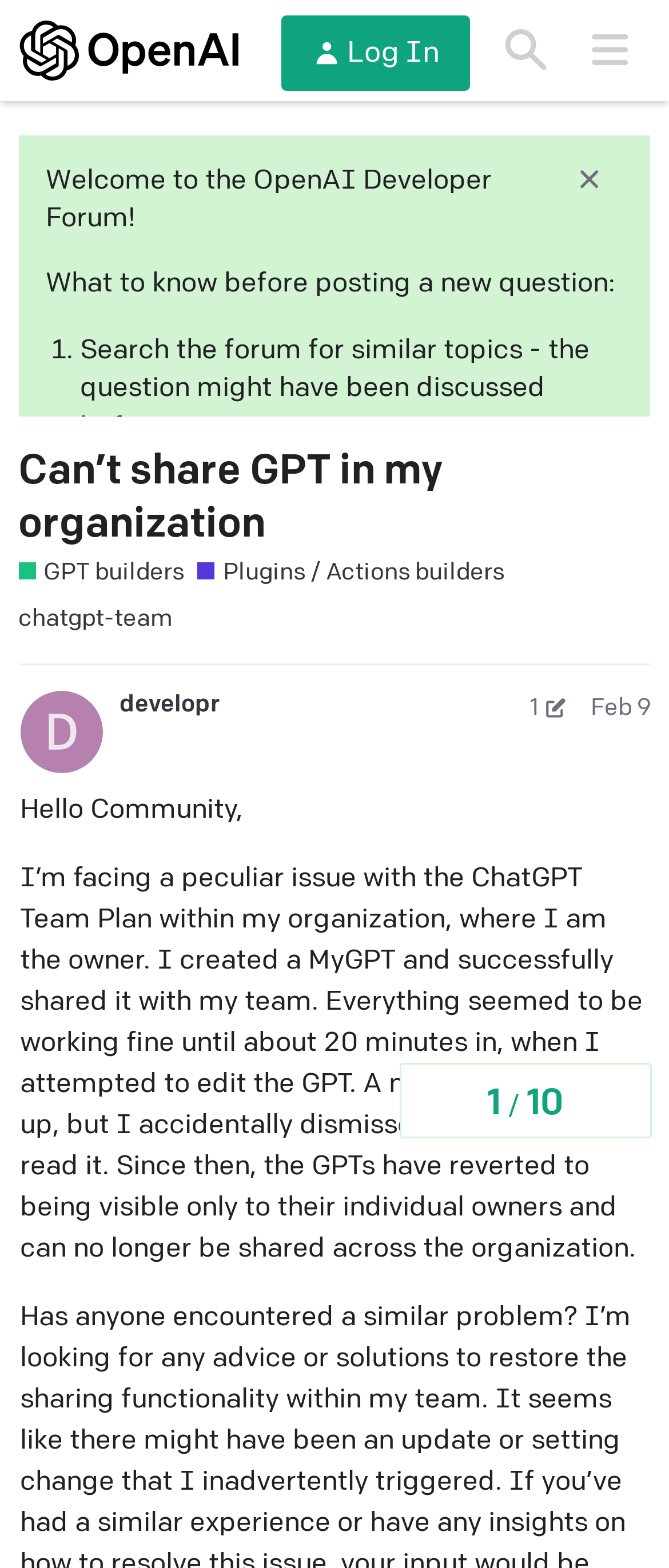Describe the webpage meticulously, covering all significant aspects.

The webpage appears to be a forum discussion page on the OpenAI Developer Forum. At the top, there is a header section with a logo and links to "Log In", "Search", and a menu button. Below the header, there is a welcome message and a set of guidelines for posting questions on the forum.

The main content of the page is a discussion thread titled "Can't share GPT in my organization". The thread is divided into sections, with the original post at the top and subsequent replies or comments below. The original post is from a user named "developr" and describes an issue they are facing with the ChatGPT Team Plan within their organization. The post is quite long and detailed, explaining the steps they took and the error message they encountered.

To the right of the original post, there is a section showing the topic progress, with numbers indicating the number of replies and views. Below the original post, there are no other replies or comments visible on this page.

At the top of the page, there are also links to "GPT builders" and "Plugins / Actions builders", which appear to be related to the topic of the discussion thread. Additionally, there is a list of tags associated with the thread, including "chatgpt-team".